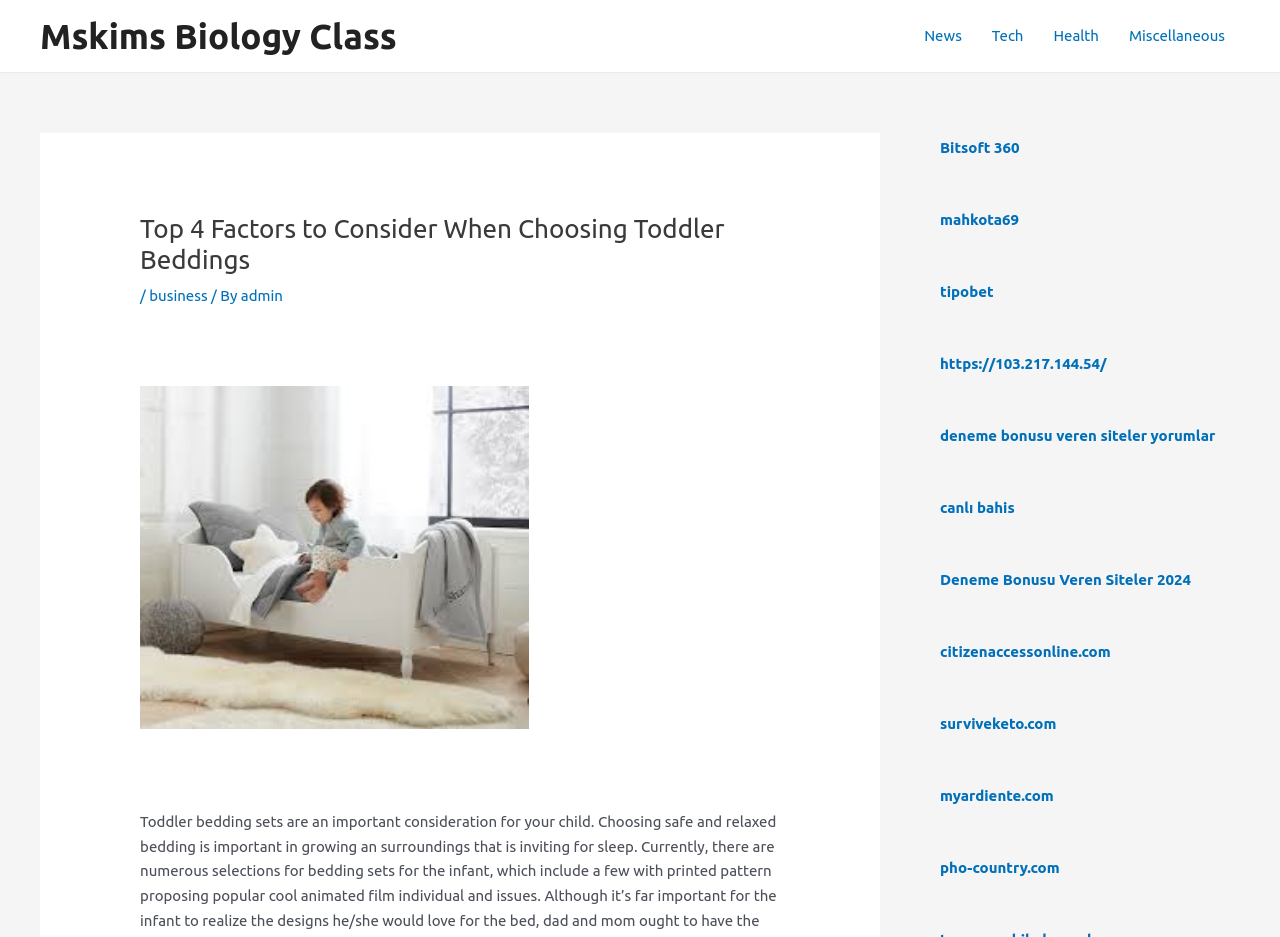Construct a comprehensive caption that outlines the webpage's structure and content.

The webpage is about choosing toddler beddings, with a focus on four key factors to consider. At the top, there is a navigation menu with links to different categories, including News, Tech, Health, and Miscellaneous. Below the navigation menu, there is a header section with a title "Top 4 Factors to Consider When Choosing Toddler Beddings" and a subheading indicating that the article is from the business category, written by admin.

On the right side of the page, there are several complementary sections, each containing a link to an external website. These links are arranged vertically, with the first one starting from the top right corner of the page. The links are to various websites, including Bitsoft 360, mahkota69, tipobet, and others.

The main content of the webpage is not explicitly described in the accessibility tree, but based on the title and subheading, it is likely to be an article discussing the four key factors to consider when choosing toddler beddings.